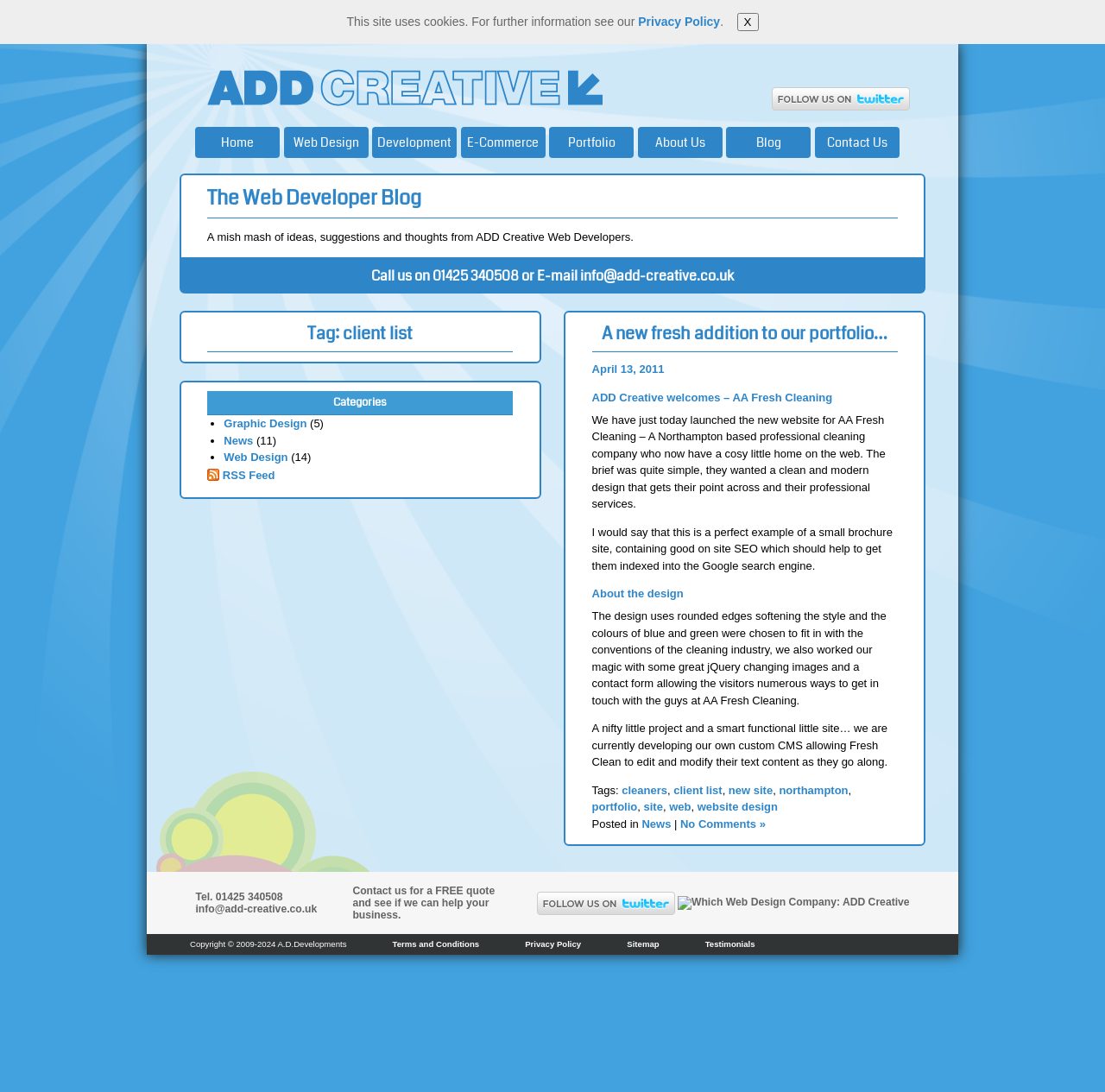Please identify the bounding box coordinates of where to click in order to follow the instruction: "Email to info@add-creative.co.uk".

[0.525, 0.244, 0.664, 0.262]